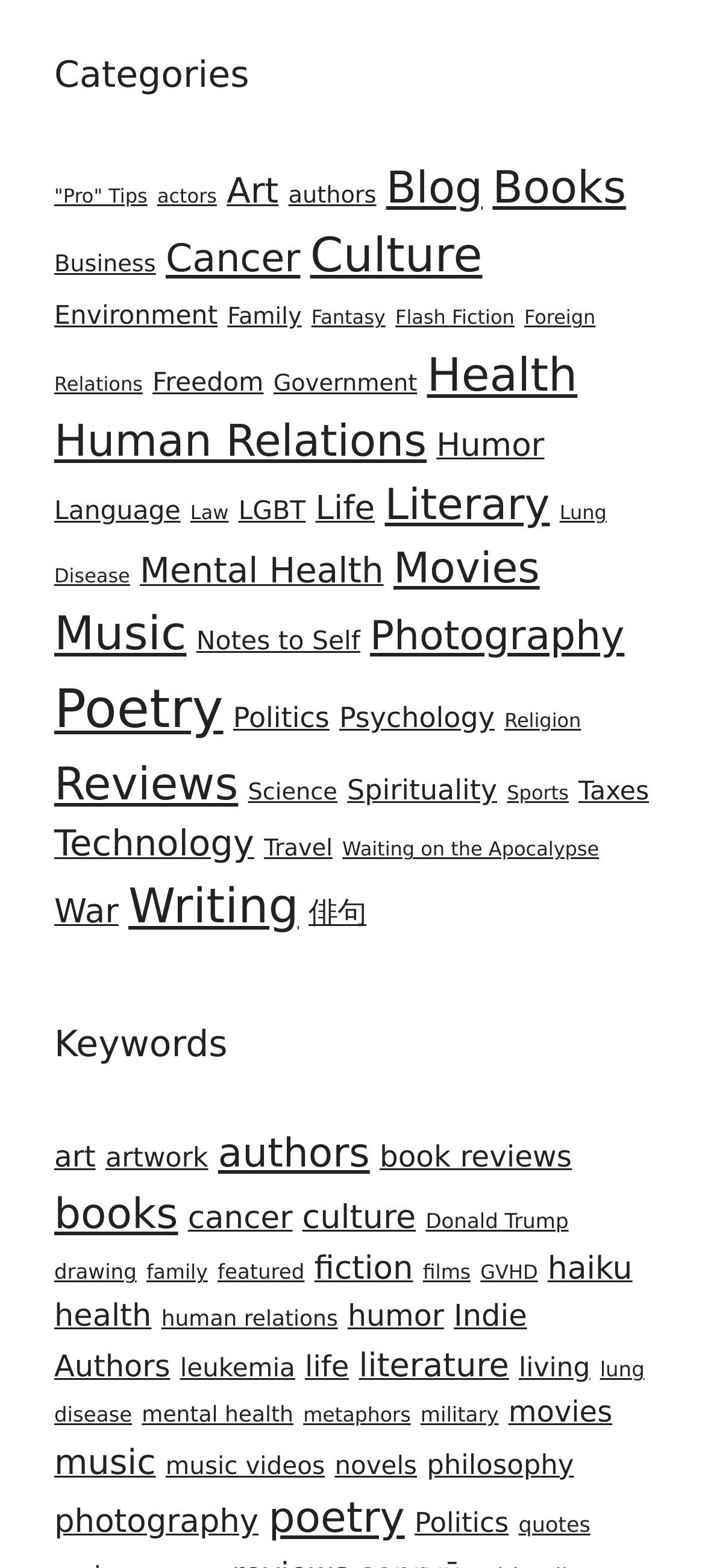Specify the bounding box coordinates for the region that must be clicked to perform the given instruction: "Read 'Poetry' articles".

[0.077, 0.433, 0.317, 0.472]